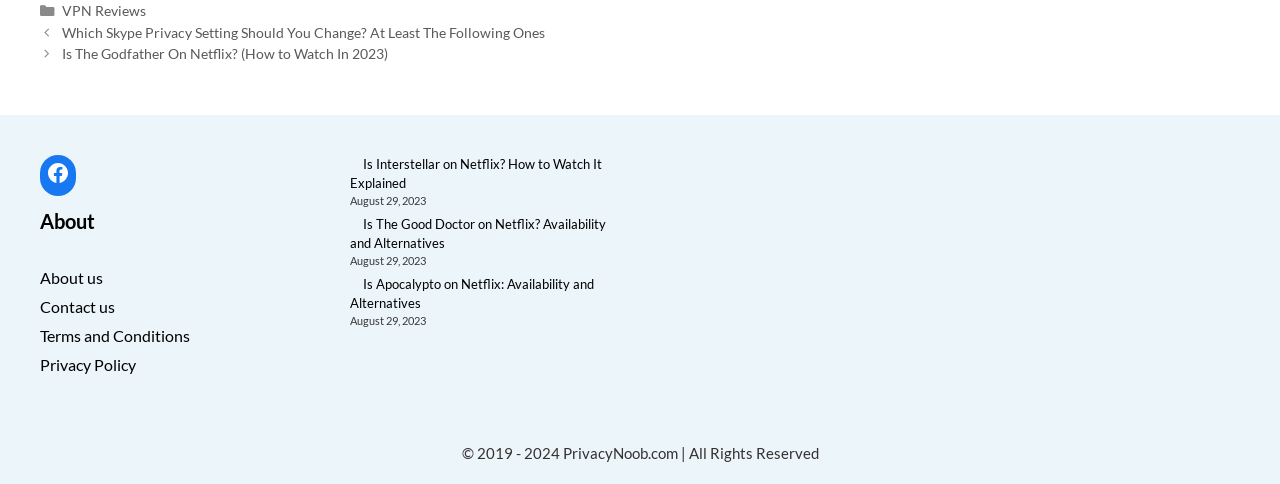What is the latest article about?
Provide a detailed answer to the question, using the image to inform your response.

I looked at the list of article links and found the first one, which is 'Which Skype Privacy Setting Should You Change? At Least The Following Ones'. This suggests that the latest article is about Skype privacy settings.